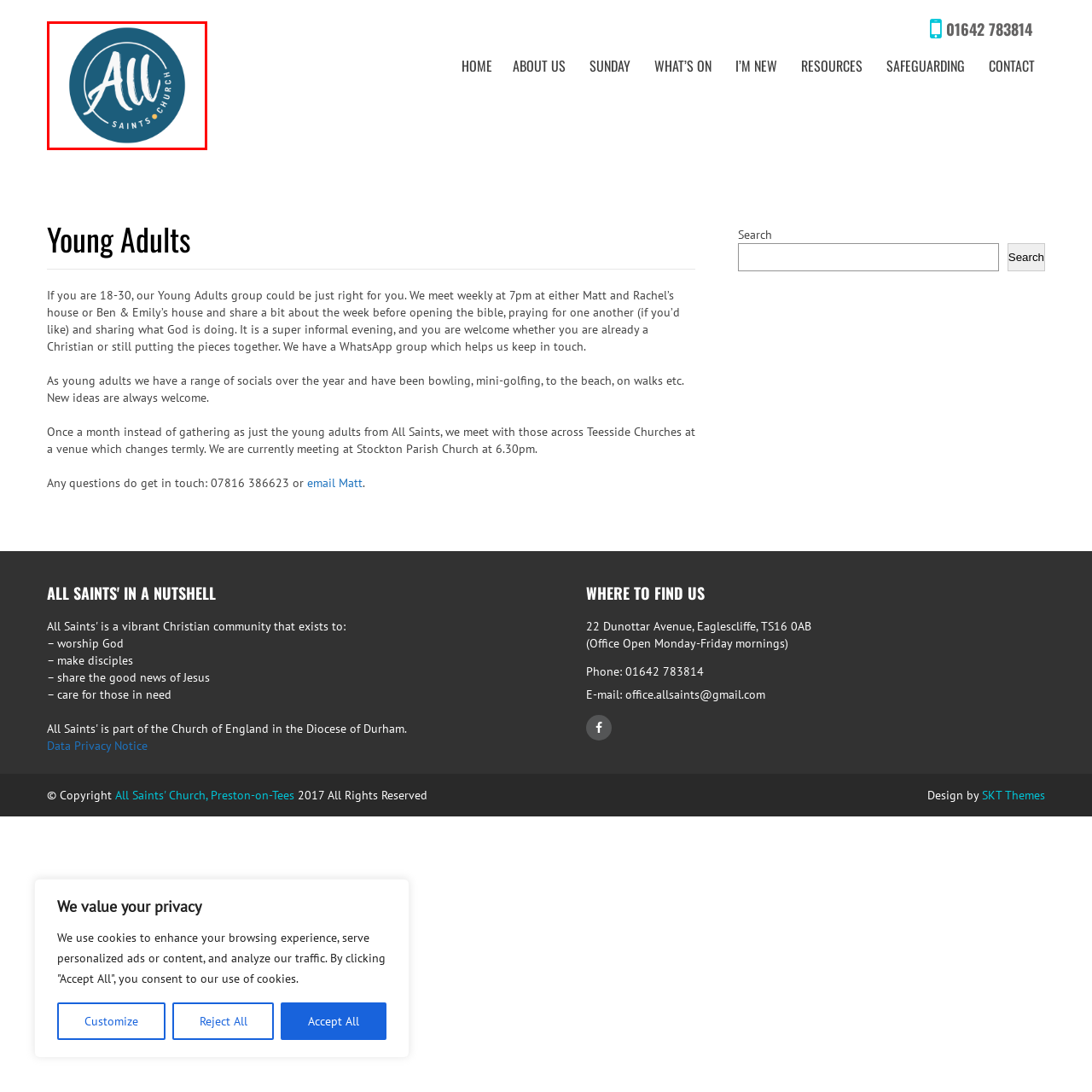Give a thorough and detailed explanation of the image enclosed by the red border.

This image features the logo of All Saints' Church, which is designed within a circular format. The emblem prominently displays the words "All Saints" in a bold, stylized font at the center, with a smooth and artistic flair that conveys a sense of warmth and community. Surrounding the text is a deep blue circular background, symbolizing stability and inclusiveness. The word "Church" is elegantly positioned at the bottom, completing the logo’s inviting aesthetic. This design reflects the church's commitment to faith, fellowship, and openness within the community it serves in Preston-on-Tees.